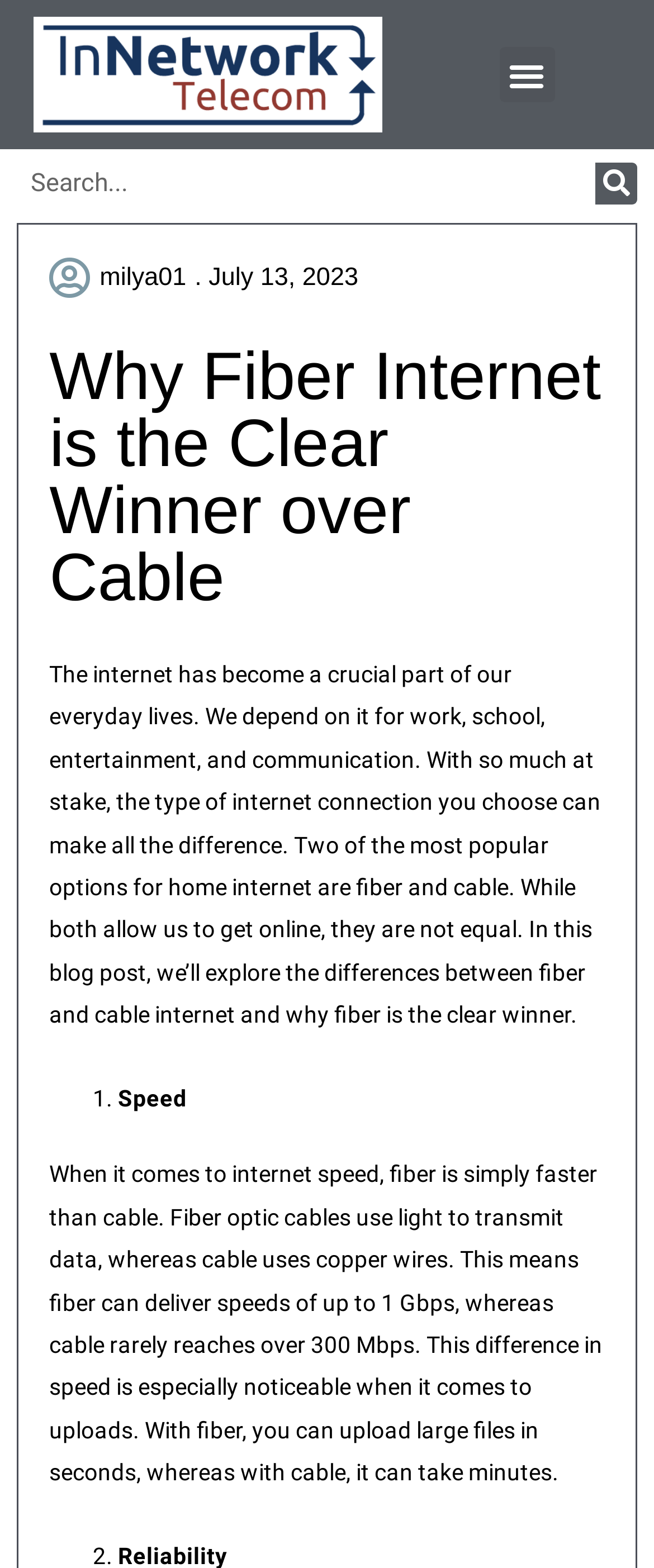What is the main topic of this blog post?
Based on the image, give a one-word or short phrase answer.

Fiber Internet vs Cable